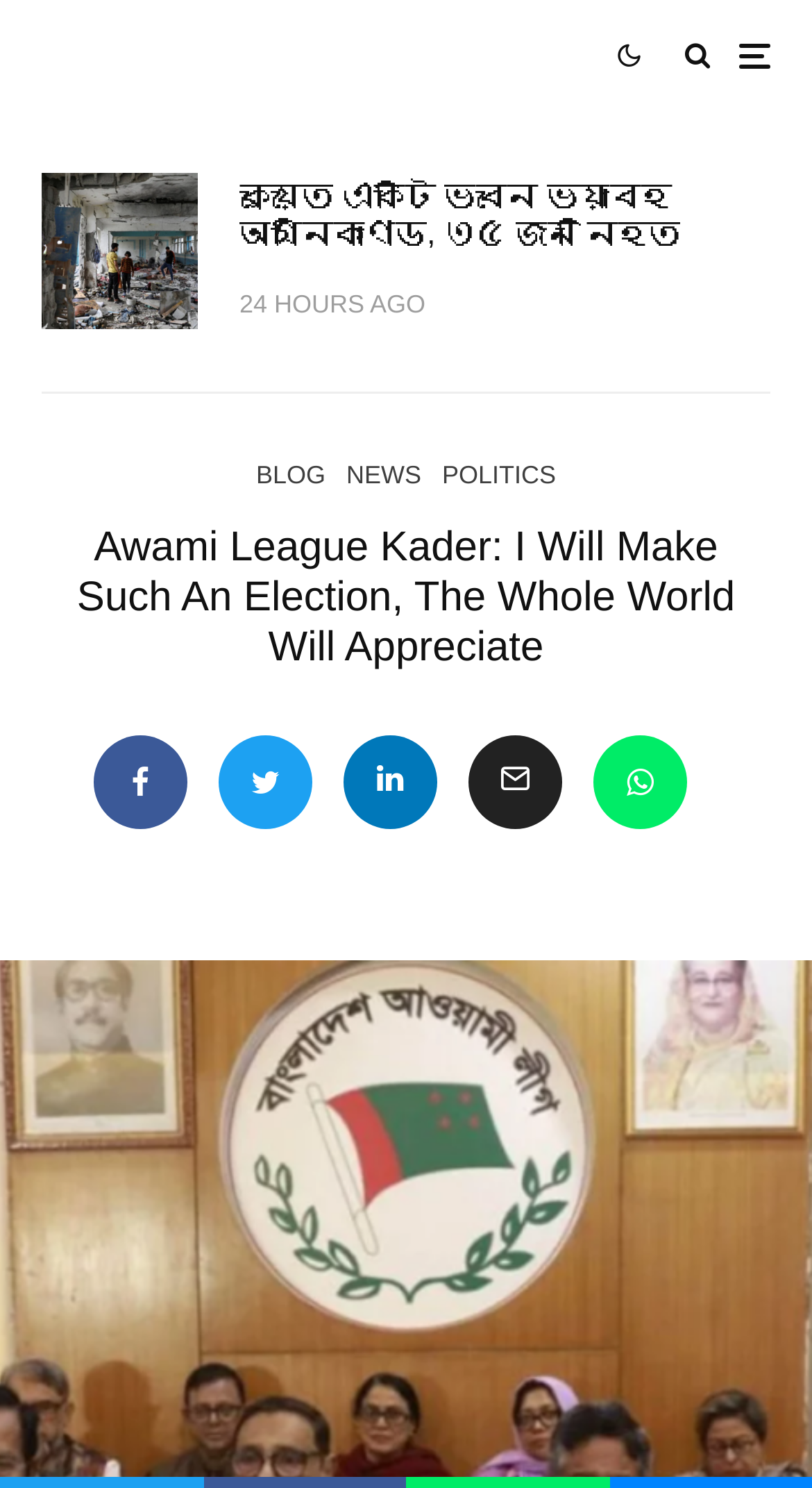Analyze the image and give a detailed response to the question:
What is the topic of the article?

The topic of the article can be inferred from the heading 'Awami League Kader: I Will Make Such An Election, The Whole World Will Appreciate' which suggests that the article is about an election.